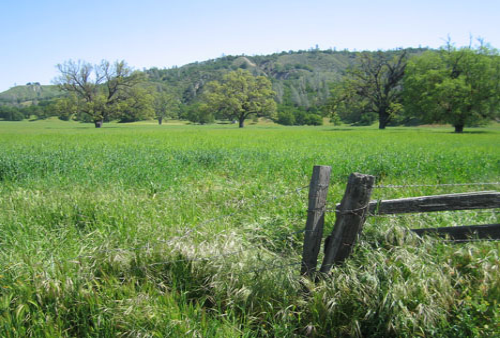Elaborate on the various elements present in the image.

The image showcases a picturesque landscape near Parkfield, characterized by lush green fields under a clear blue sky. In the foreground, a rustic wooden fence made of weathered logs and barbed wire stands, partially enveloped in tall grass and wild vegetation. The vibrant green grass stretches across the field, leading the eye towards a backdrop of rolling hills and oak trees, which provide a natural border to the scene. This serene setting reflects the beauty of the countryside, highlighting the harmony between nature and rural life in the region situated along the San Andreas Earthquake Fault.